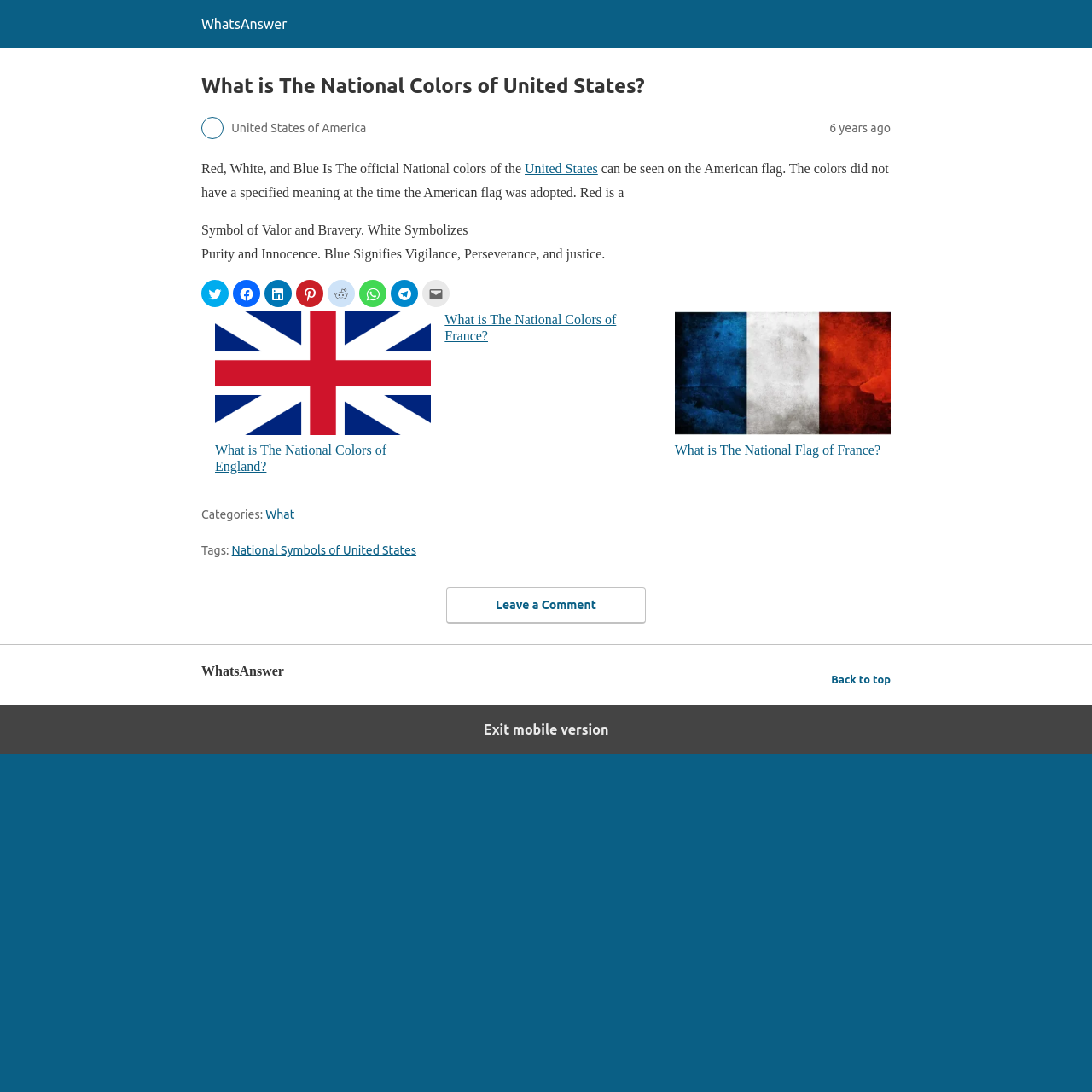Locate the bounding box coordinates of the segment that needs to be clicked to meet this instruction: "Go back to top".

[0.761, 0.612, 0.816, 0.632]